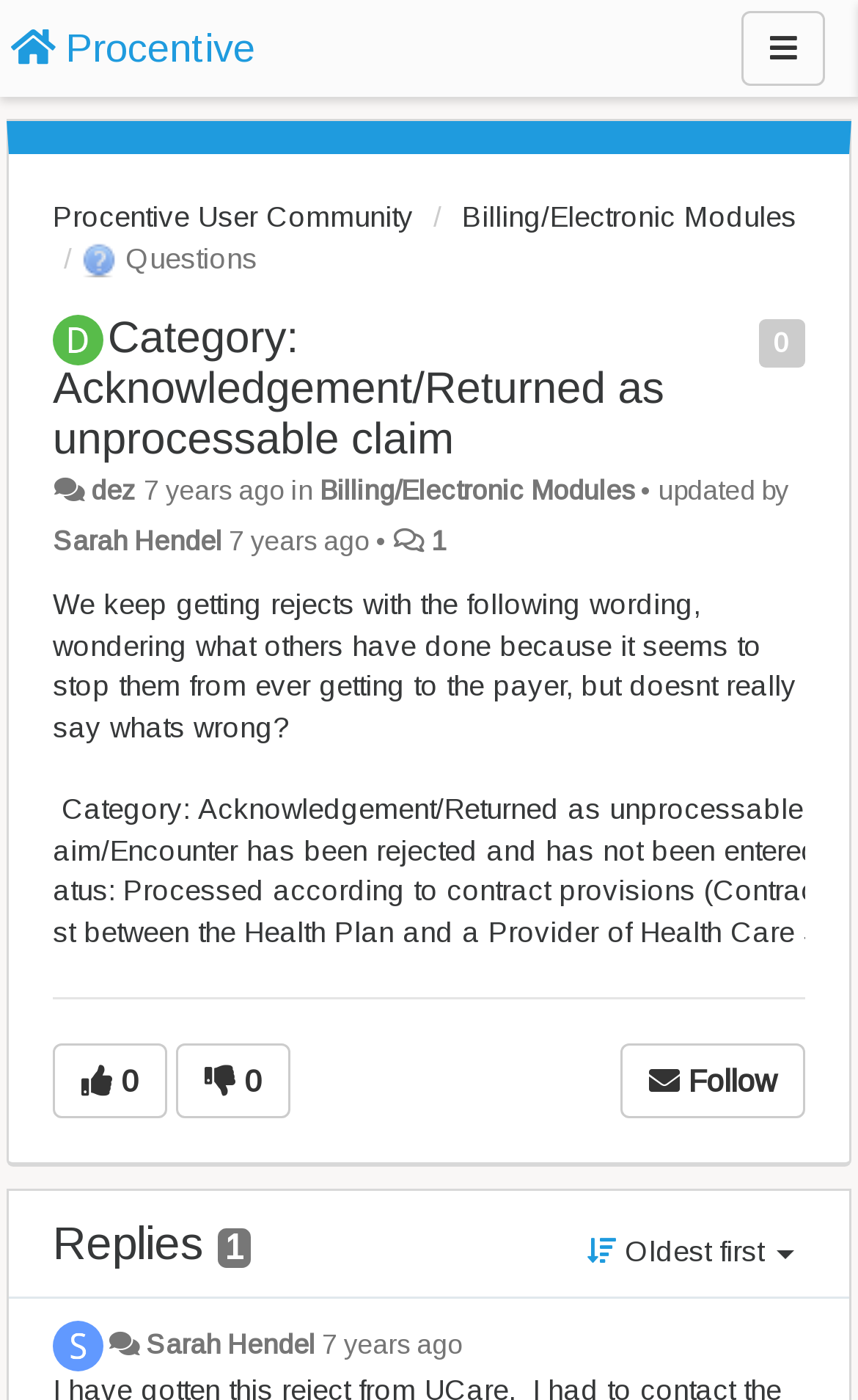Find the headline of the webpage and generate its text content.

Category: Acknowledgement/Returned as unprocessable claim